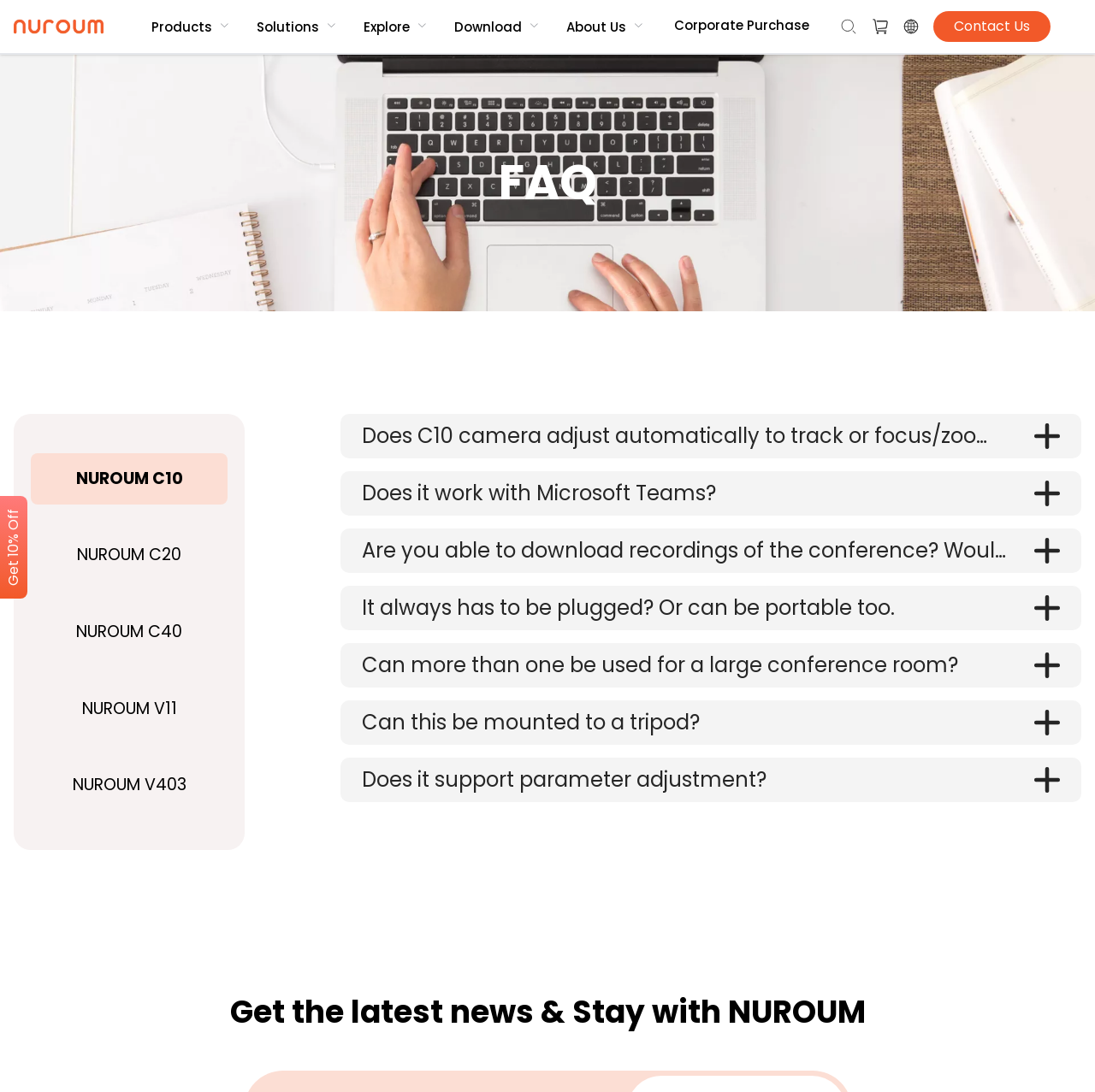Describe all the significant parts and information present on the webpage.

The webpage is about NUROUM, a company that specializes in conference cameras, webcams, headsets, speakerphones, software, and video conferencing. At the top left corner, there is a logo of NUROUM, which is also a link. Next to the logo, there is a horizontal menu bar with six menu items: Products, Solutions, Explore, Download, About Us, and Corporate Purchase. 

Below the menu bar, there is a heading that reads "FAQ". Underneath the heading, there are five product names listed: NUROUM C10, C20, C40, V11, and V403. 

On the right side of the page, there are several questions and answers related to the products. Each question is accompanied by a small image. The questions include "Does it work with Microsoft Teams?", "It always has to be plugged? Or can be portable too.", "Can more than one be used for a large conference room?", "Can this be mounted to a tripod?", and "Does it support parameter adjustment?". 

At the bottom of the page, there is a heading that reads "Get the latest news & Stay with NUROUM". Above this heading, there is a promotional text that reads "Get 10% Off". On the top right corner, there are three icons: a cart, a button with a popover, and a button that controls a dropdown menu.